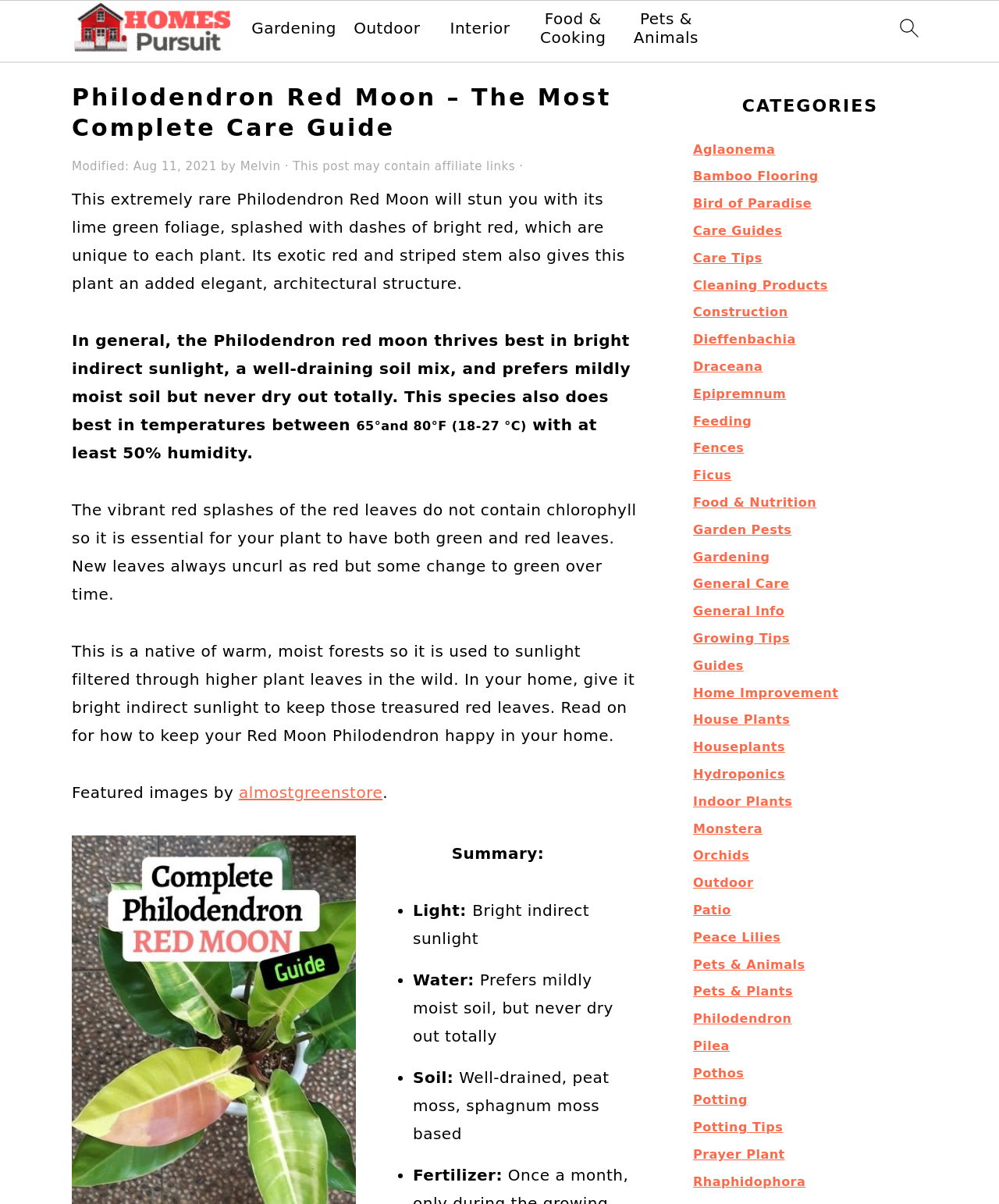Please identify the bounding box coordinates of where to click in order to follow the instruction: "read about Philodendron Red Moon care".

[0.072, 0.158, 0.626, 0.243]